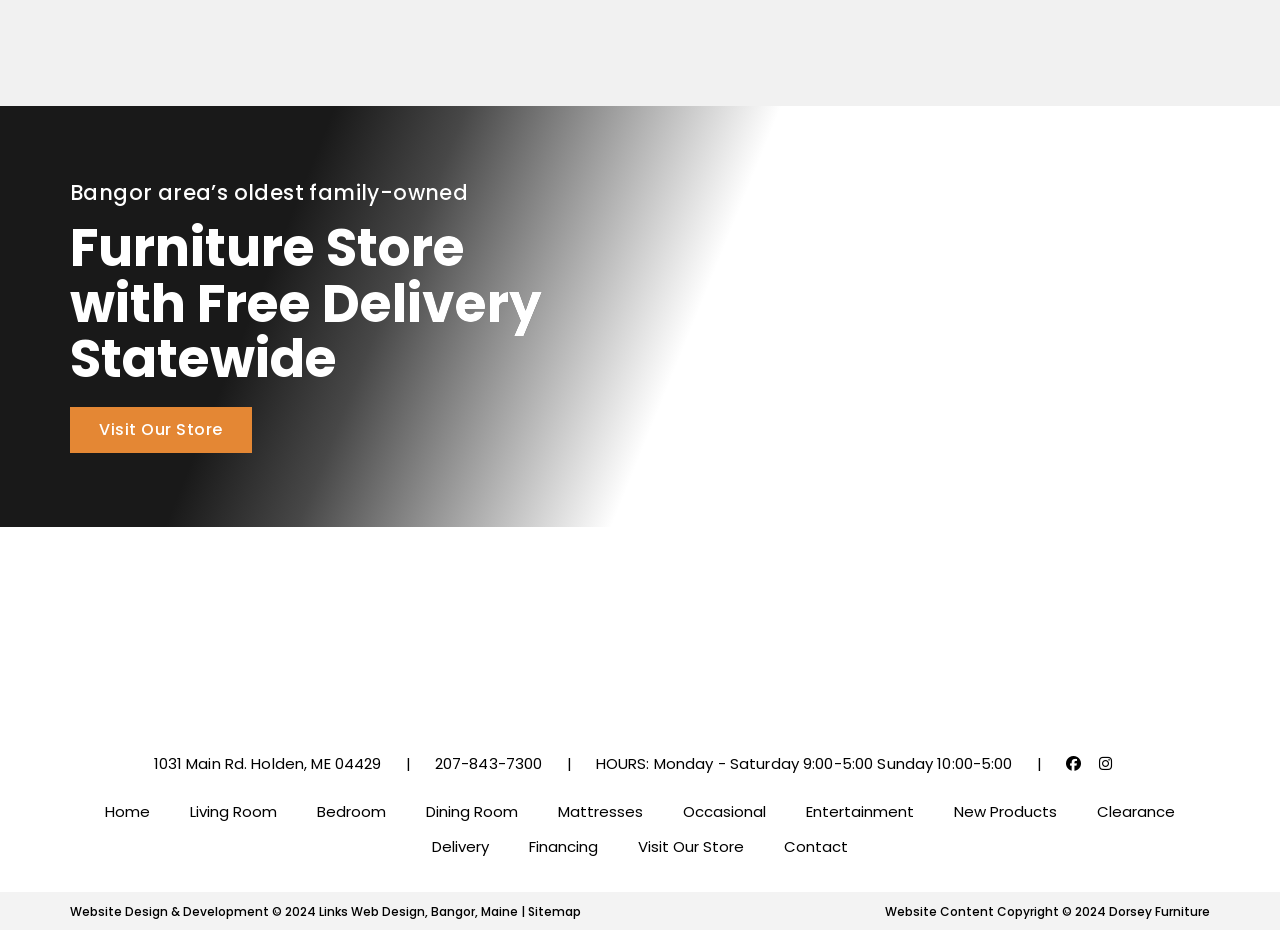Use a single word or phrase to answer the question: 
What are the hours of operation on Sundays?

10:00-5:00